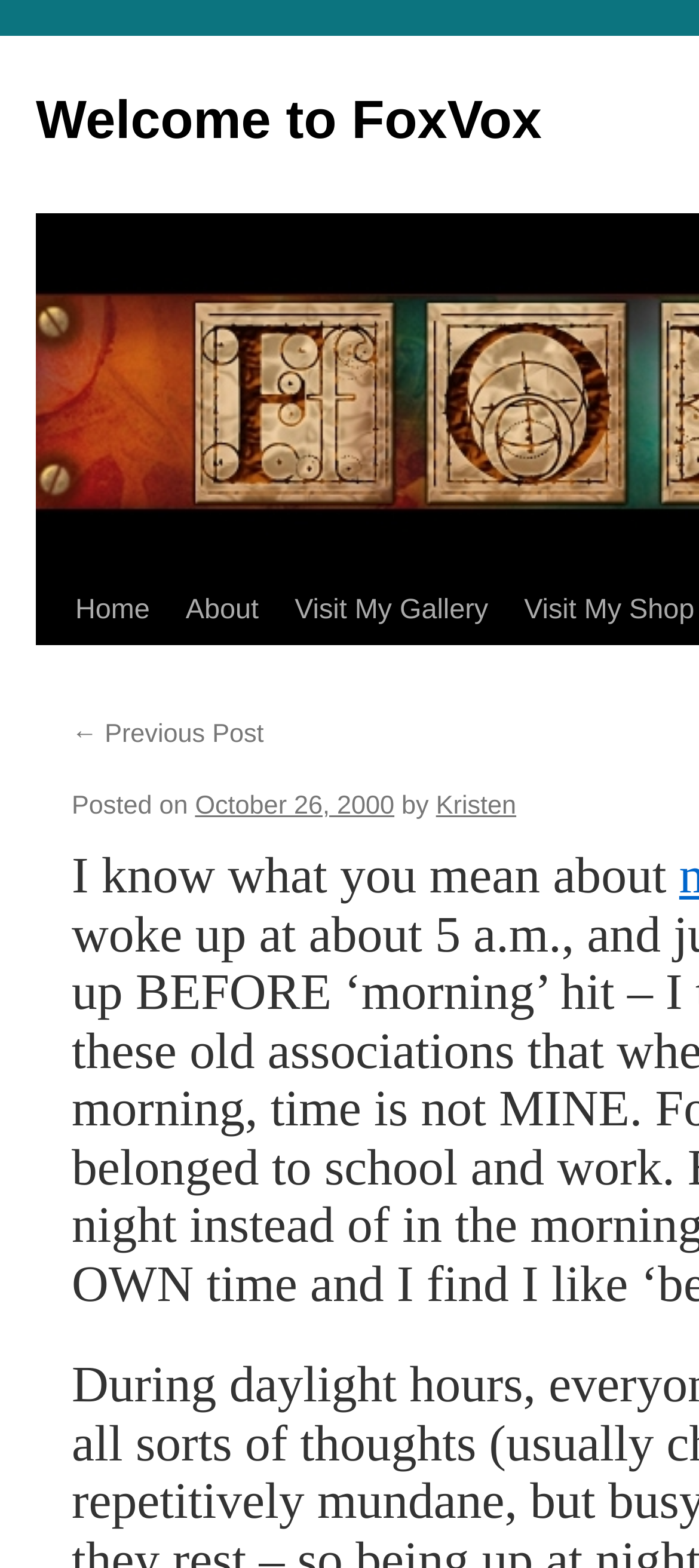Please provide a brief answer to the question using only one word or phrase: 
How many links are in the navigation menu?

3